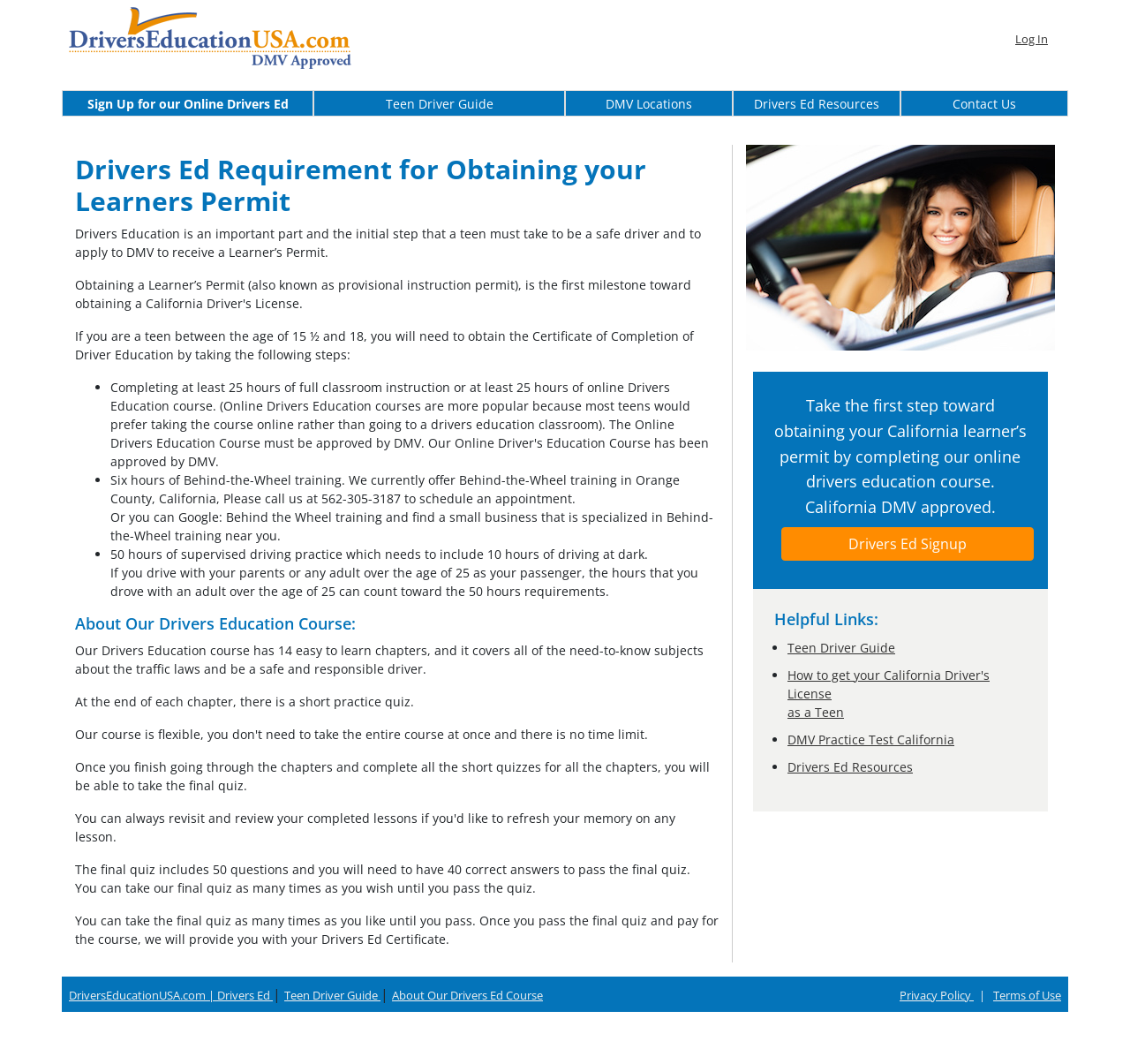Specify the bounding box coordinates (top-left x, top-left y, bottom-right x, bottom-right y) of the UI element in the screenshot that matches this description: DriversEducationUSA.com | Drivers Ed

[0.061, 0.927, 0.241, 0.942]